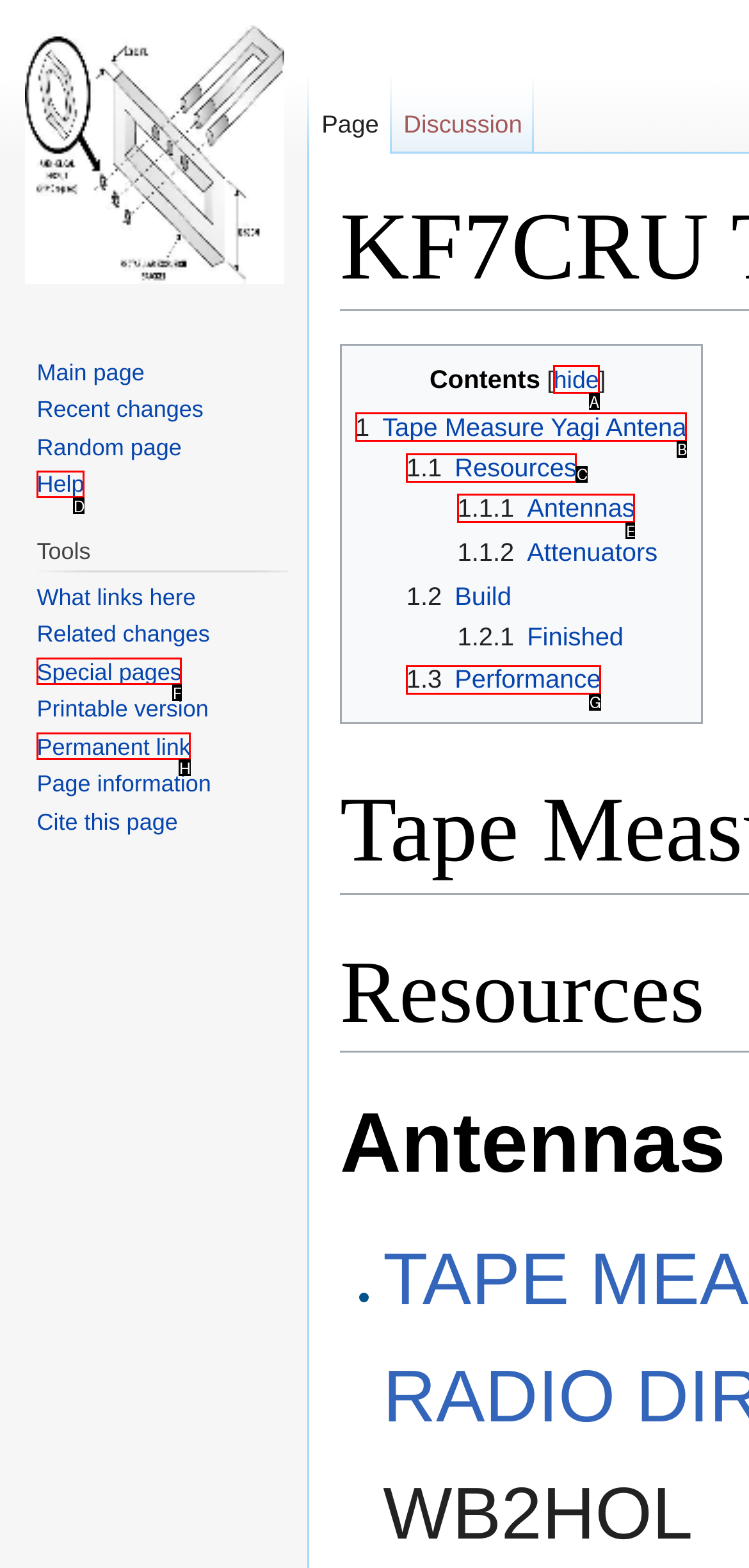Which lettered option should I select to achieve the task: hide contents according to the highlighted elements in the screenshot?

A